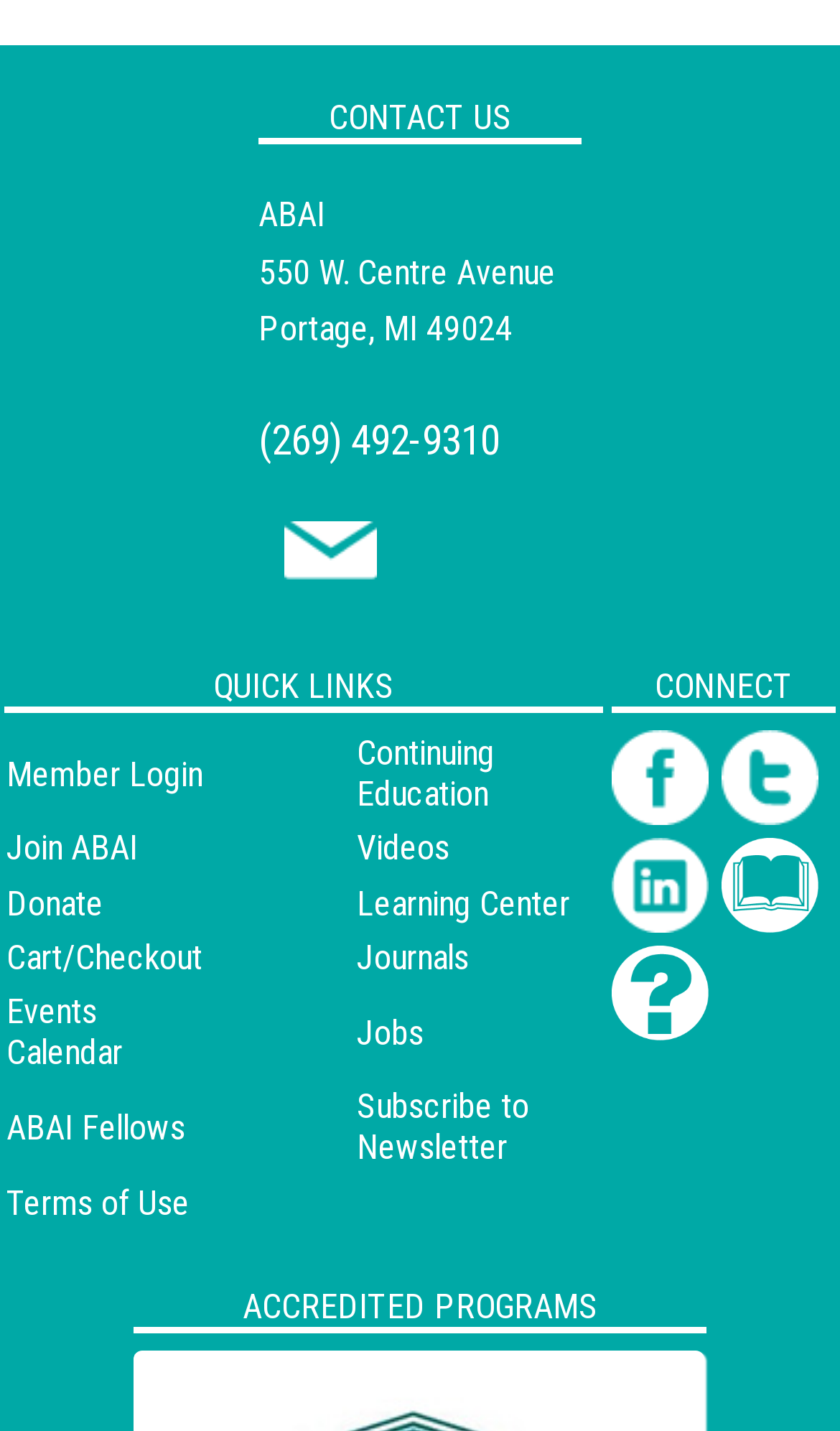Identify the bounding box coordinates for the UI element described by the following text: "title="Contact us"". Provide the coordinates as four float numbers between 0 and 1, in the format [left, top, right, bottom].

[0.338, 0.382, 0.449, 0.411]